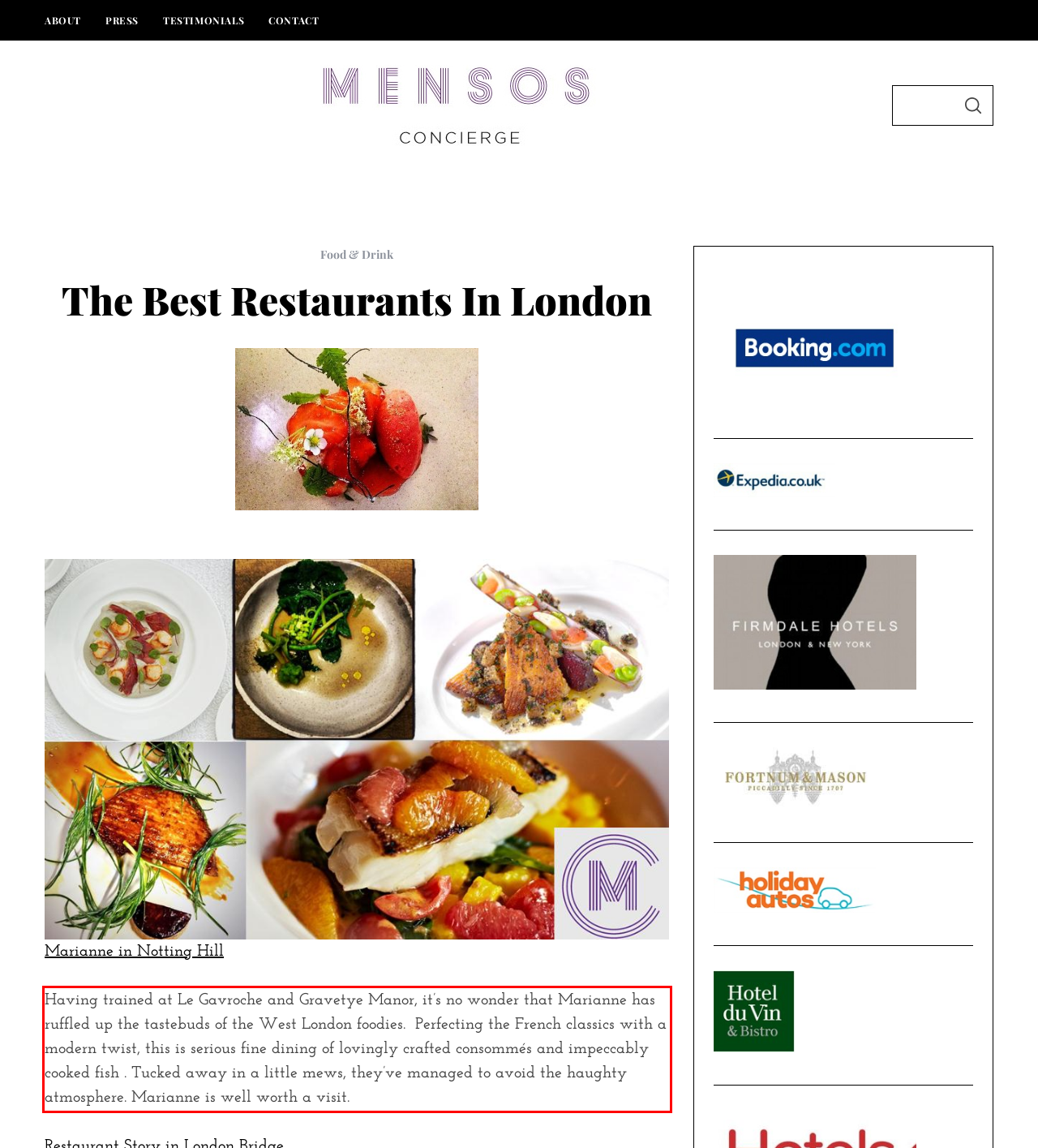You have a webpage screenshot with a red rectangle surrounding a UI element. Extract the text content from within this red bounding box.

Having trained at Le Gavroche and Gravetye Manor, it’s no wonder that Marianne has ruffled up the tastebuds of the West London foodies. Perfecting the French classics with a modern twist, this is serious fine dining of lovingly crafted consommés and impeccably cooked fish . Tucked away in a little mews, they’ve managed to avoid the haughty atmosphere. Marianne is well worth a visit.